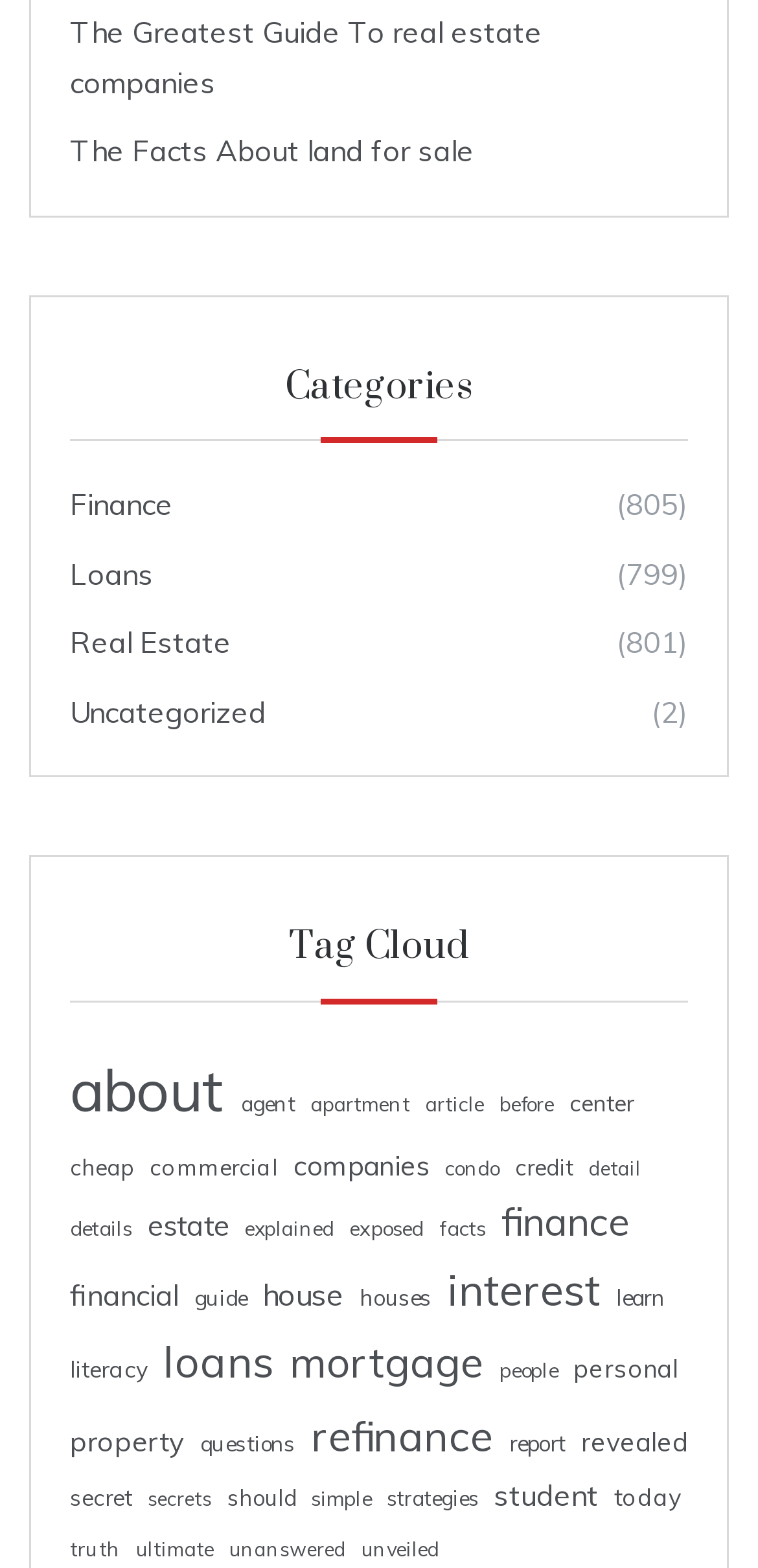Locate the bounding box coordinates of the clickable part needed for the task: "Click on BUSINESS category".

None